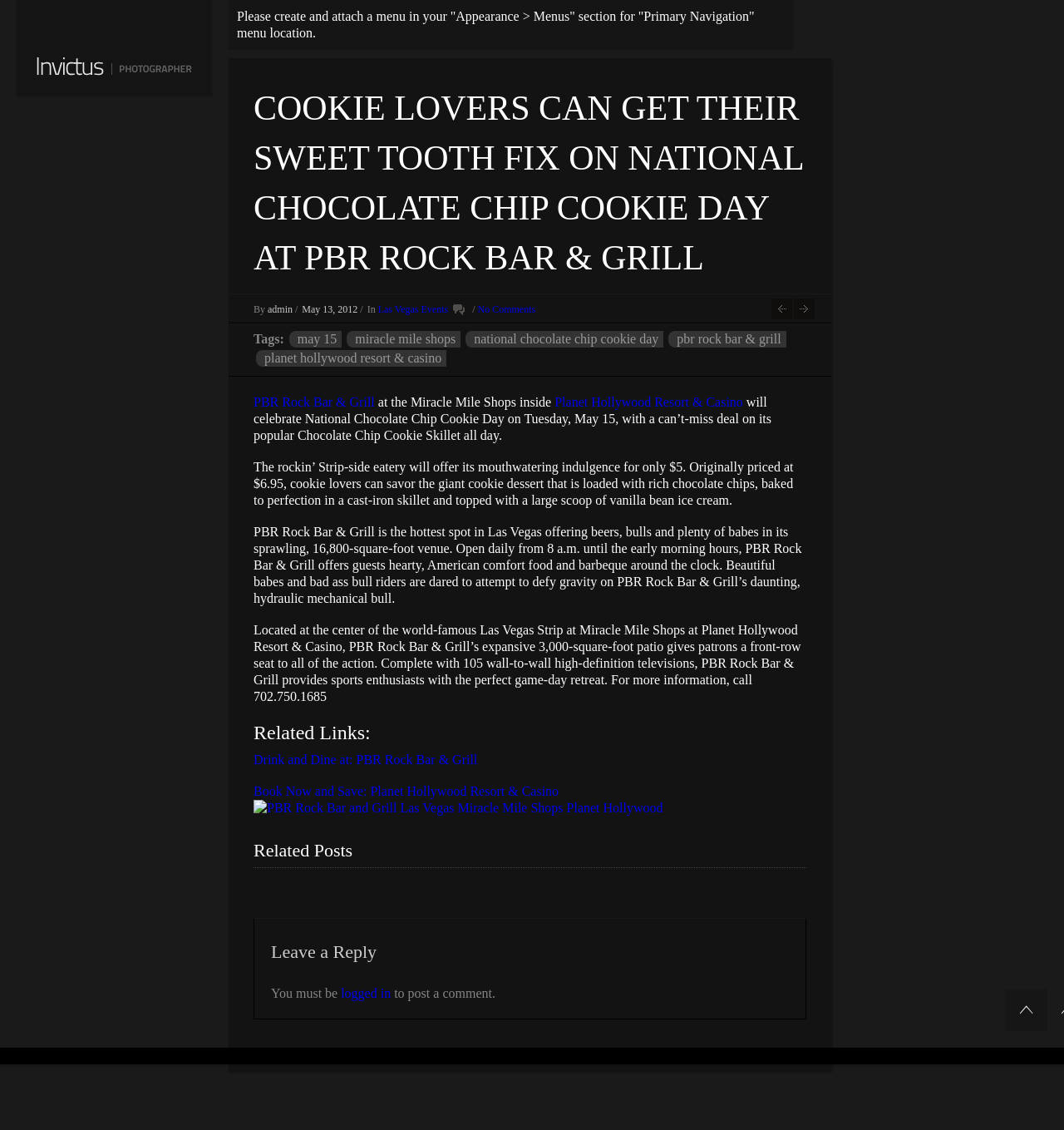What is the phone number of PBR Rock Bar & Grill?
Using the image as a reference, deliver a detailed and thorough answer to the question.

I found the answer by reading the text content of the webpage, specifically the sentence 'For more information, call 702.750.1685' which mentions the phone number of PBR Rock Bar & Grill.